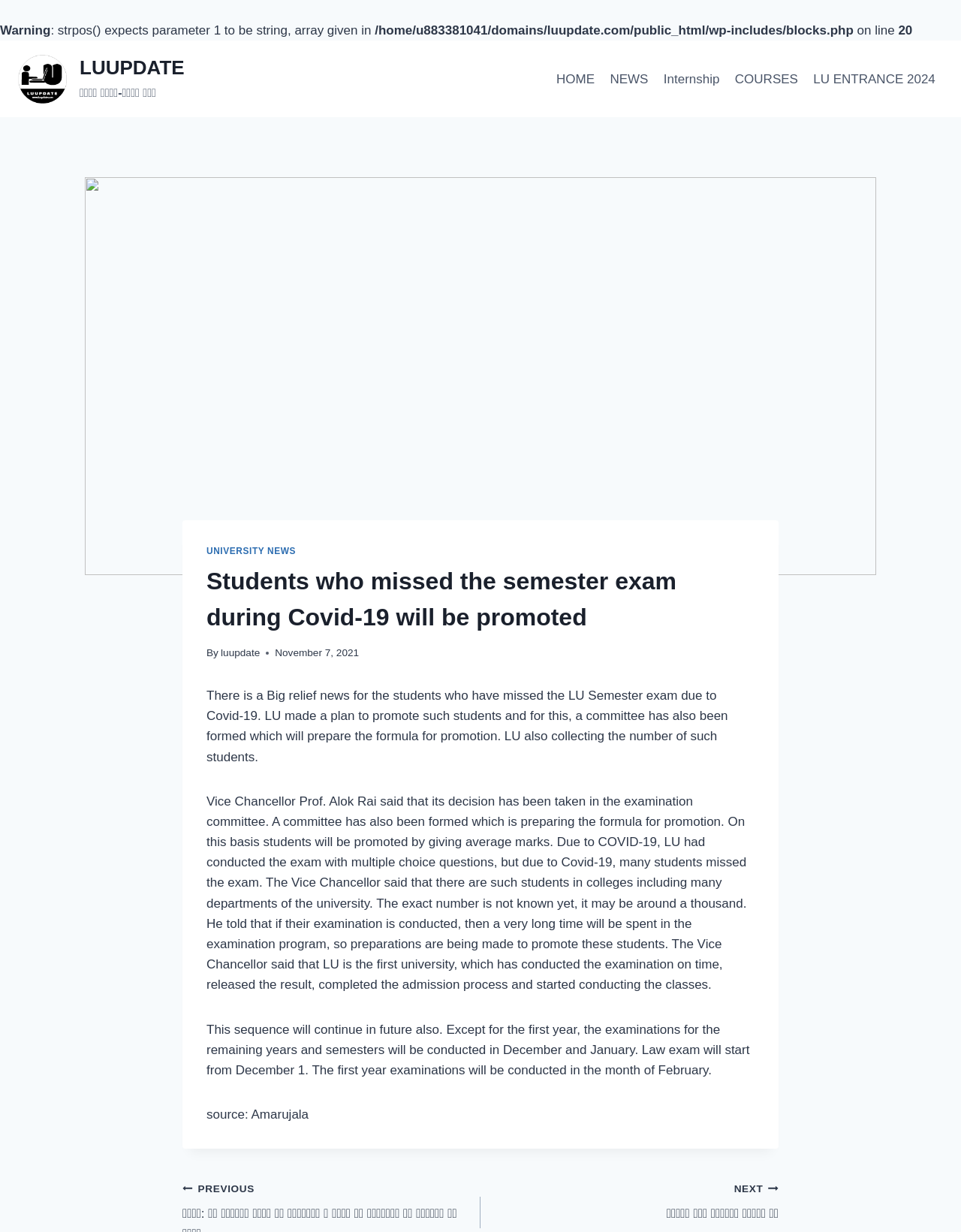Locate the bounding box of the UI element described in the following text: "wallpaper".

None